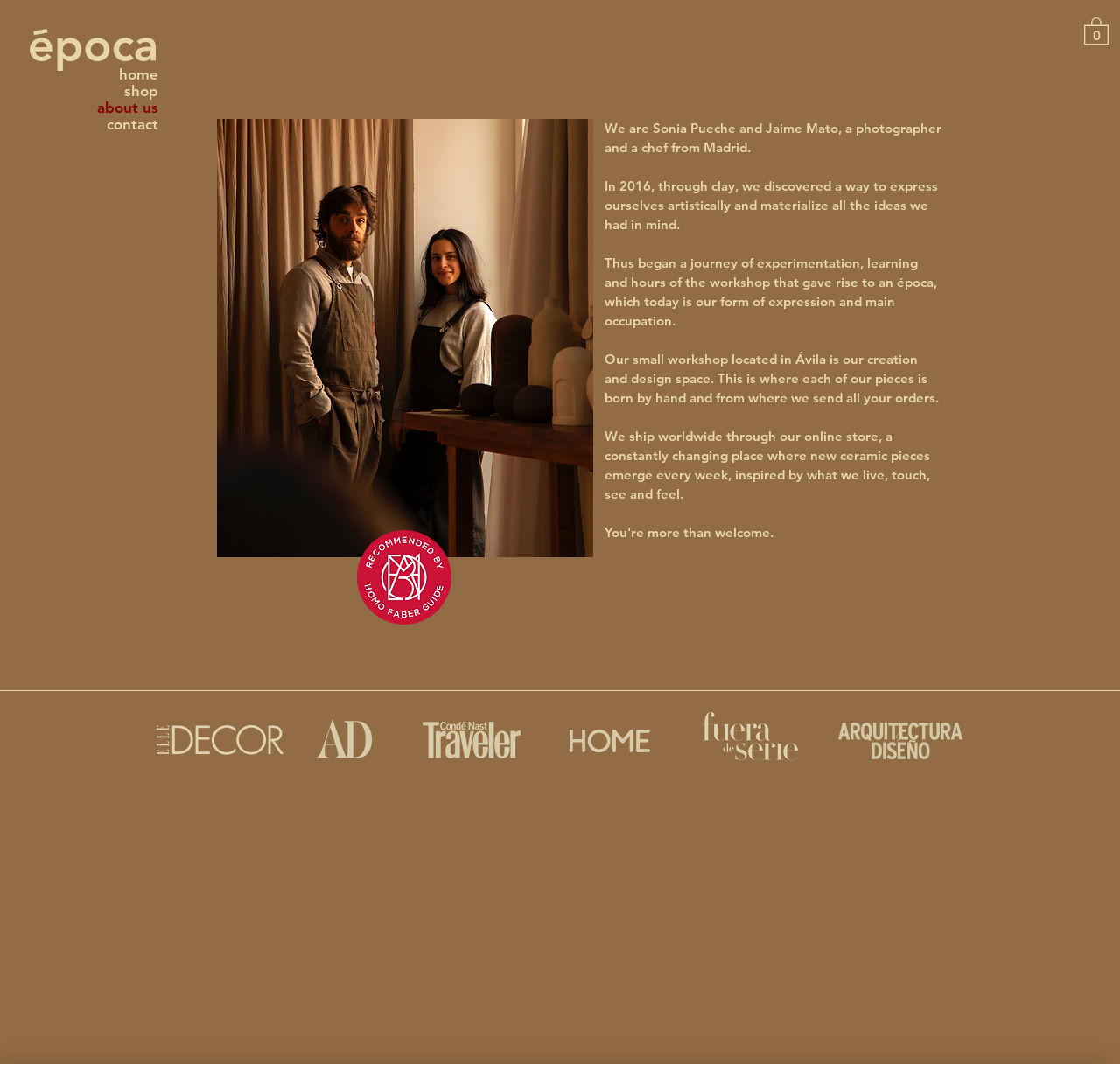Based on the description "about us", find the bounding box of the specified UI element.

[0.055, 0.093, 0.141, 0.108]